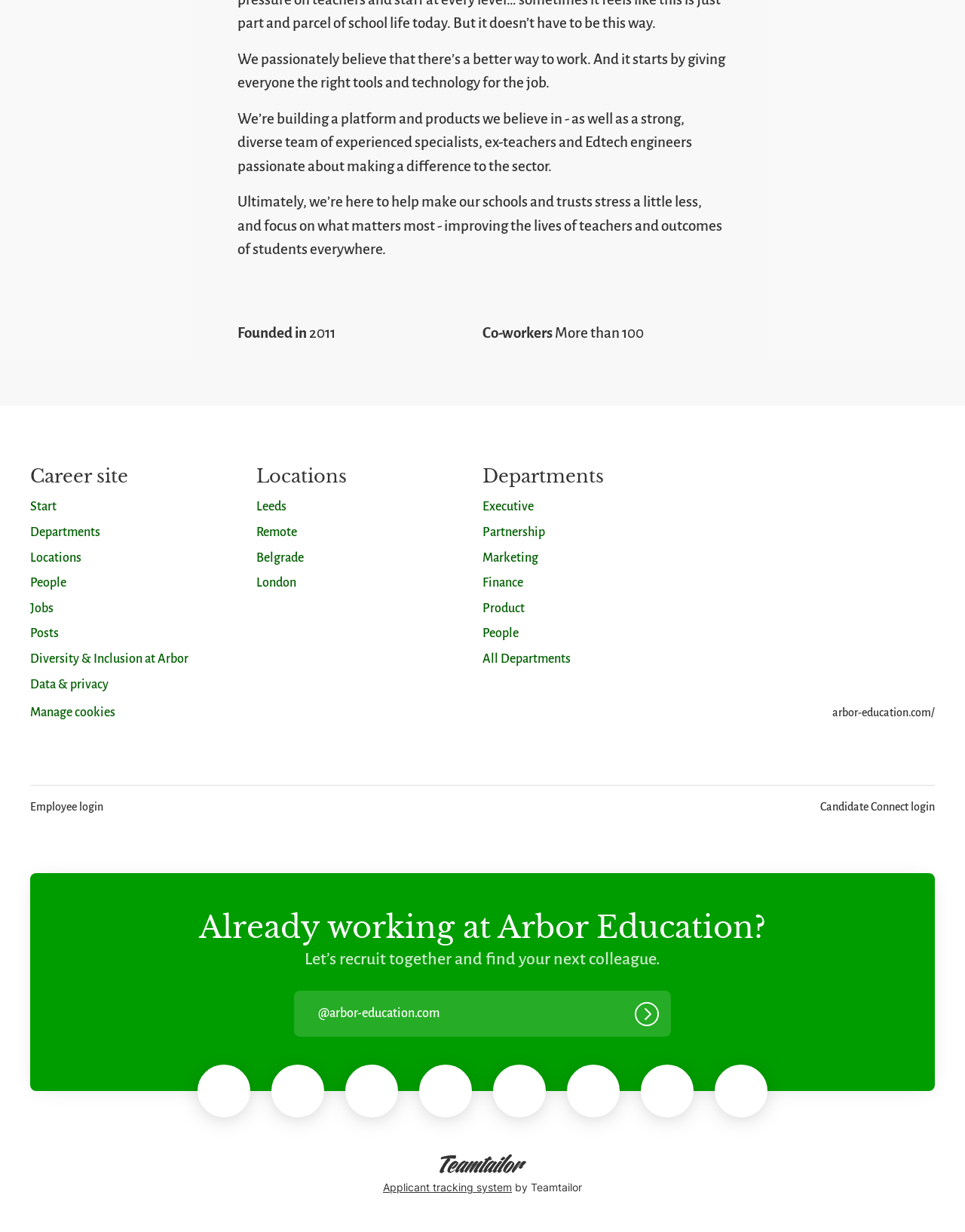Please provide a brief answer to the following inquiry using a single word or phrase:
What is the purpose of the 'Log in' button?

Employee login